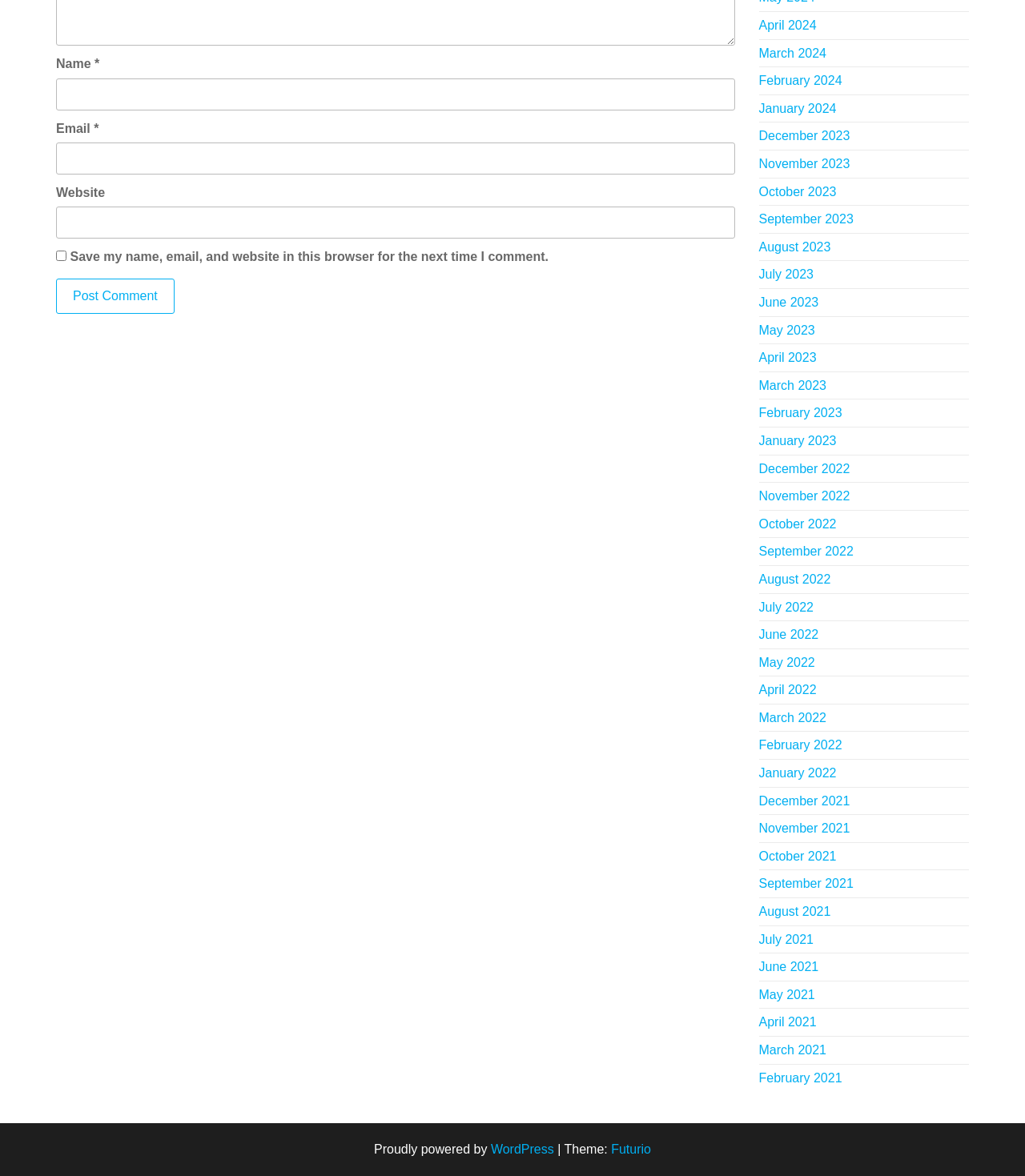Observe the image and answer the following question in detail: What is the function of the checkbox?

The checkbox is labeled 'Save my name, email, and website in this browser for the next time I comment', implying that checking this box will save the user's information for future comments.